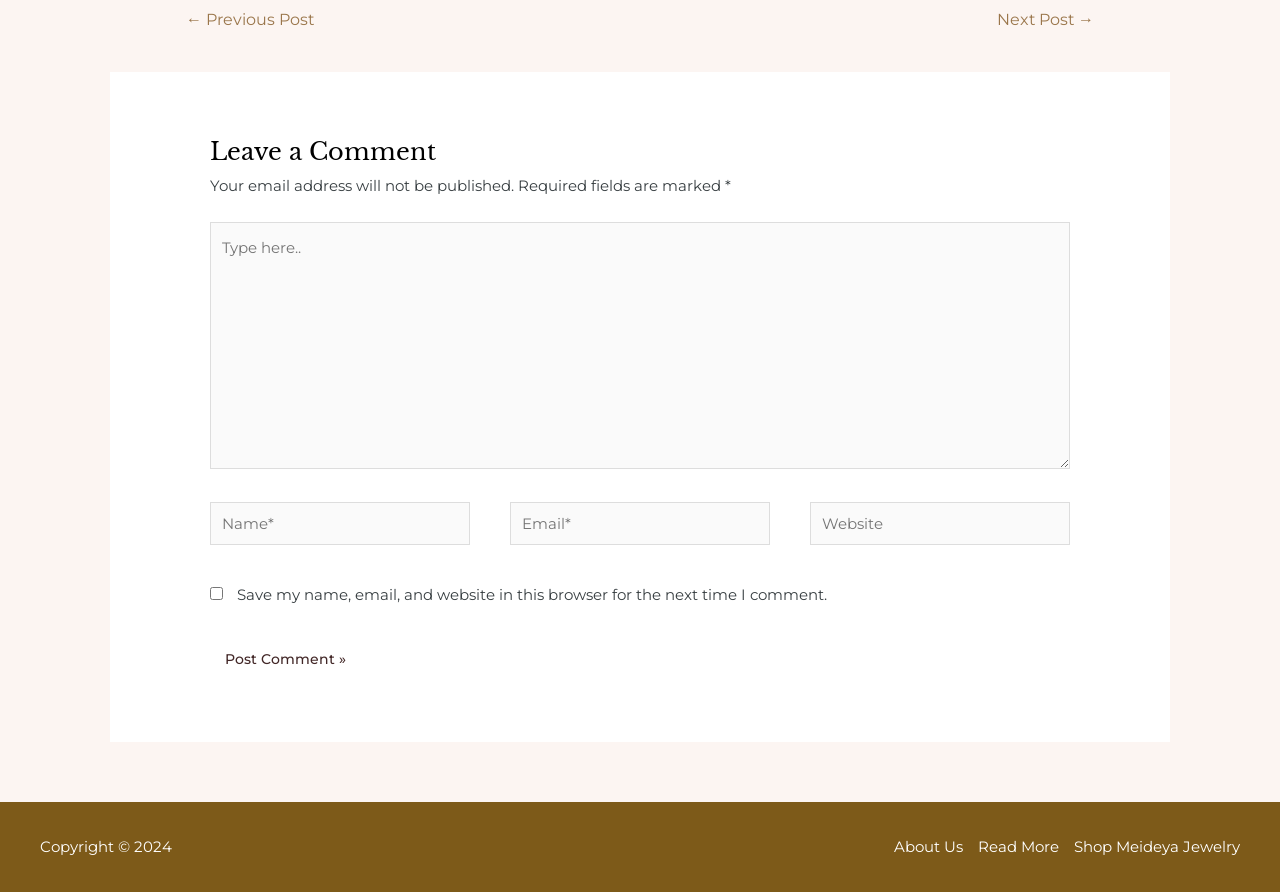Can you determine the bounding box coordinates of the area that needs to be clicked to fulfill the following instruction: "Click next post"?

[0.76, 0.003, 0.873, 0.045]